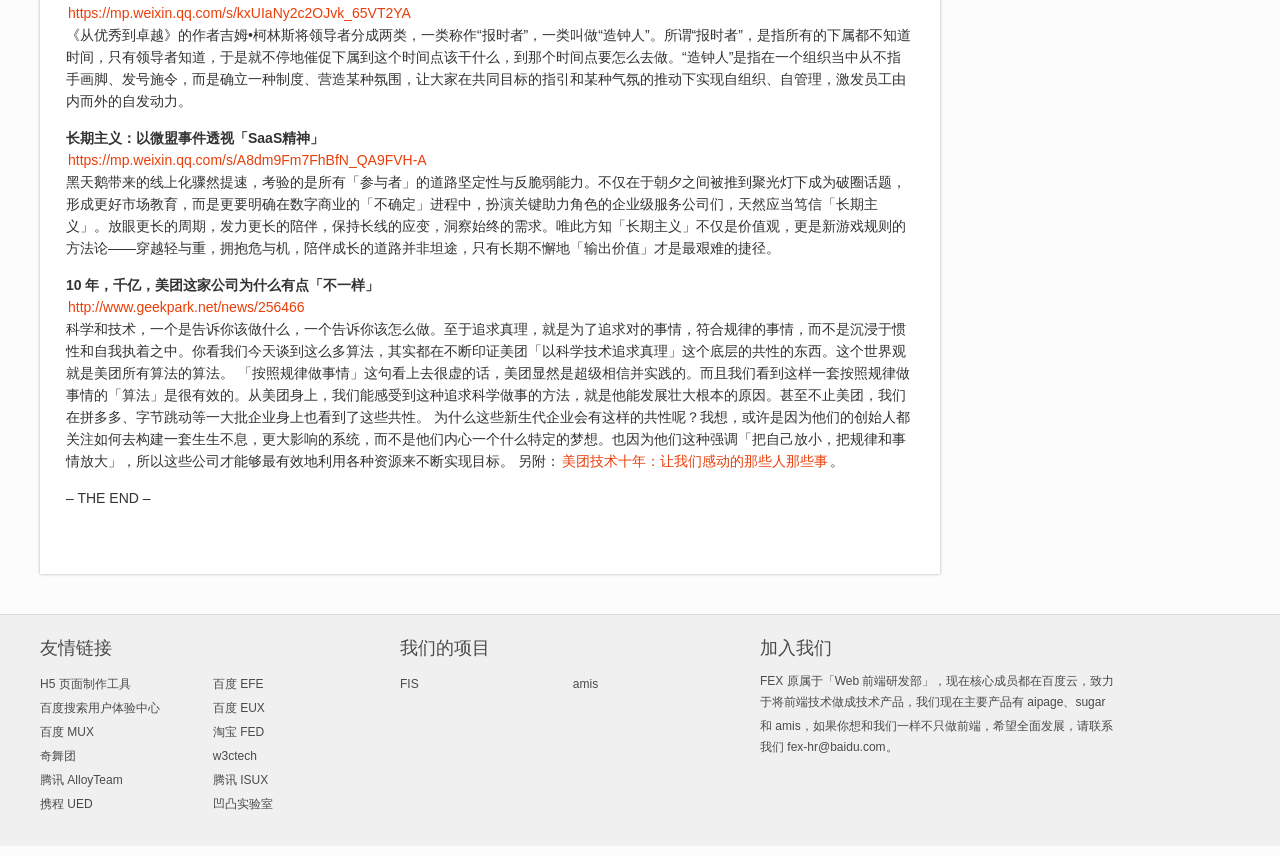Determine the bounding box coordinates for the region that must be clicked to execute the following instruction: "Call the phone number".

None